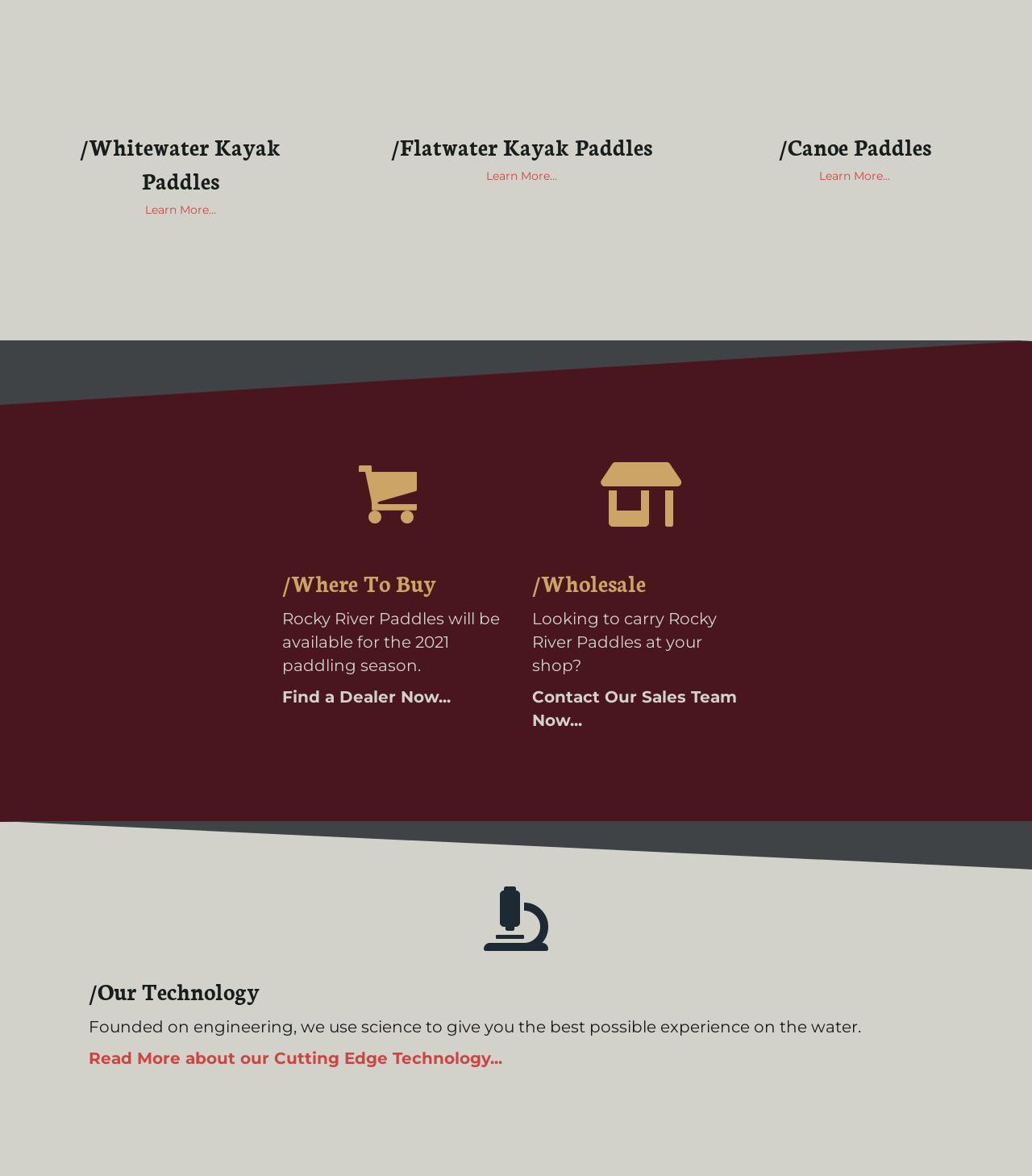Determine the bounding box coordinates of the region to click in order to accomplish the following instruction: "Read More about our Cutting Edge Technology". Provide the coordinates as four float numbers between 0 and 1, specifically [left, top, right, bottom].

[0.086, 0.953, 0.487, 0.969]